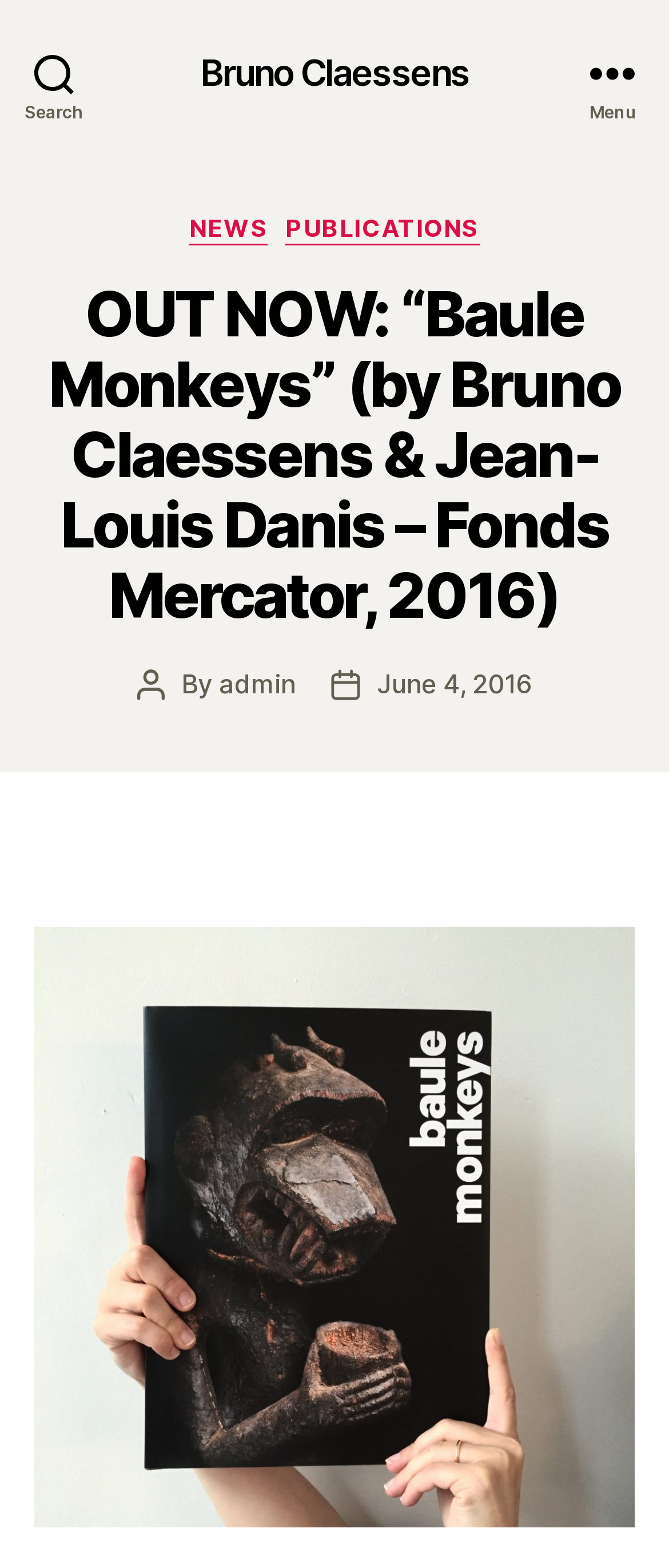Please examine the image and provide a detailed answer to the question: What are the categories available on the website?

I found the answer by looking at the menu section and finding the links that say 'NEWS' and 'PUBLICATIONS', which indicates that these are the categories available on the website.